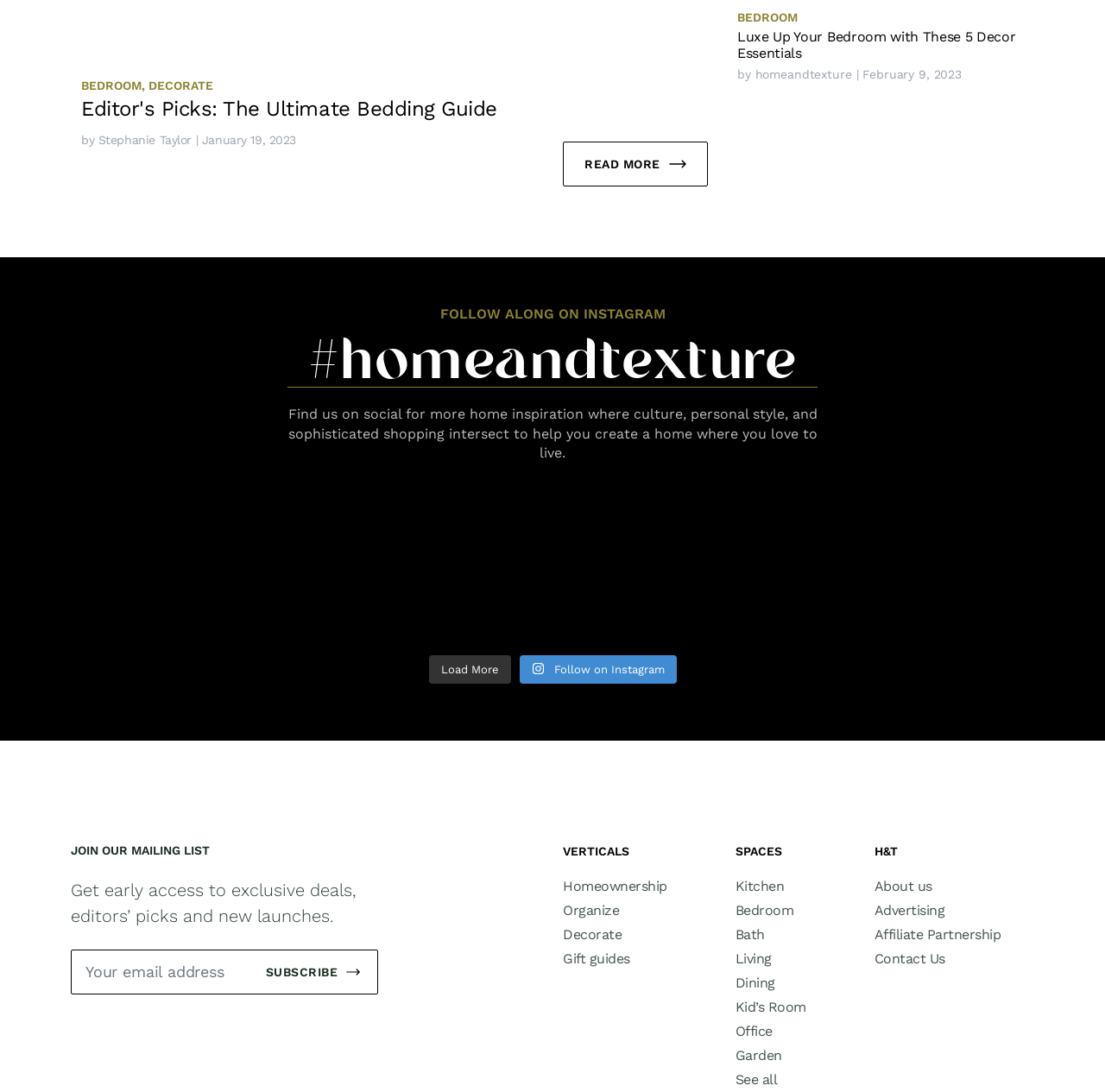Locate the bounding box coordinates of the element that should be clicked to fulfill the instruction: "Click on 'BEDROOM'".

[0.667, 0.009, 0.722, 0.022]